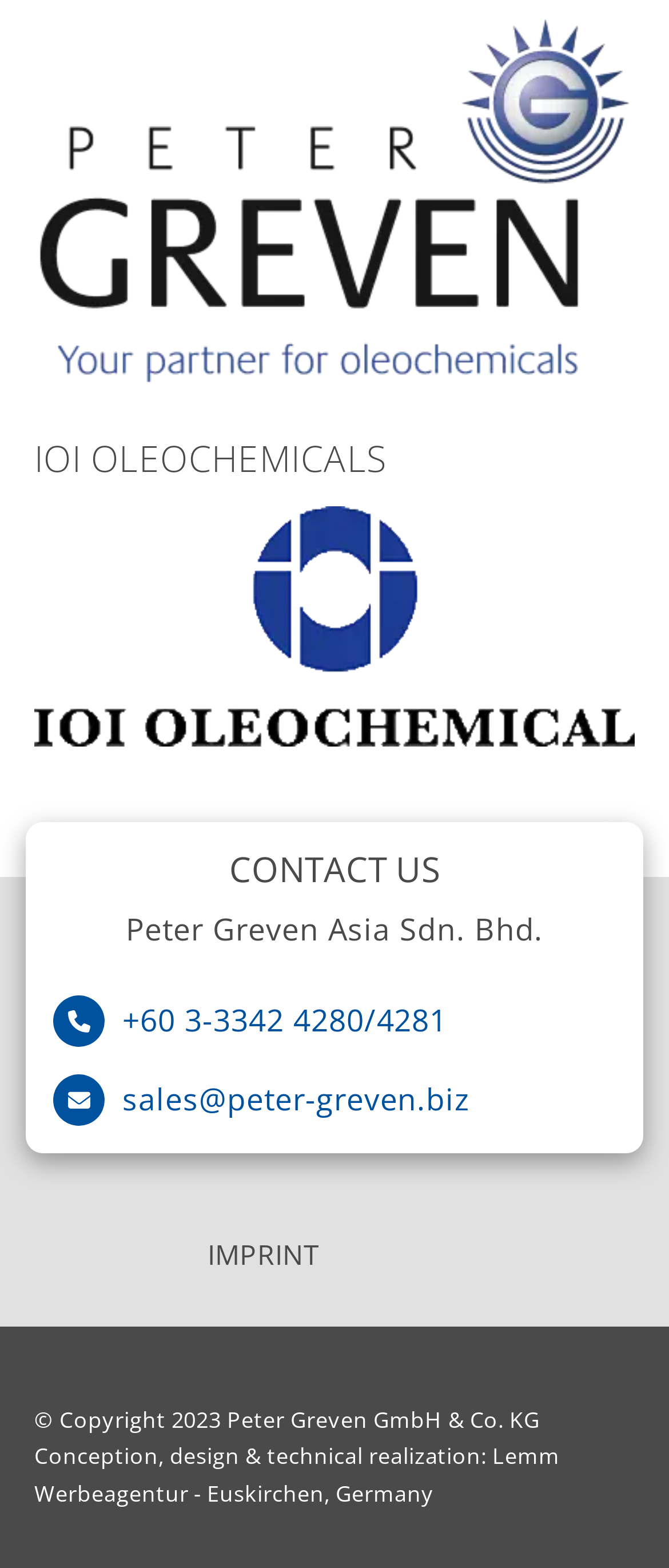Please provide a detailed answer to the question below by examining the image:
What is the copyright year?

I found the copyright year by looking at the StaticText element with the content '© Copyright 2023 Peter Greven GmbH & Co. KG' which is located at [0.051, 0.896, 0.807, 0.915]. This suggests that the copyright year is 2023.